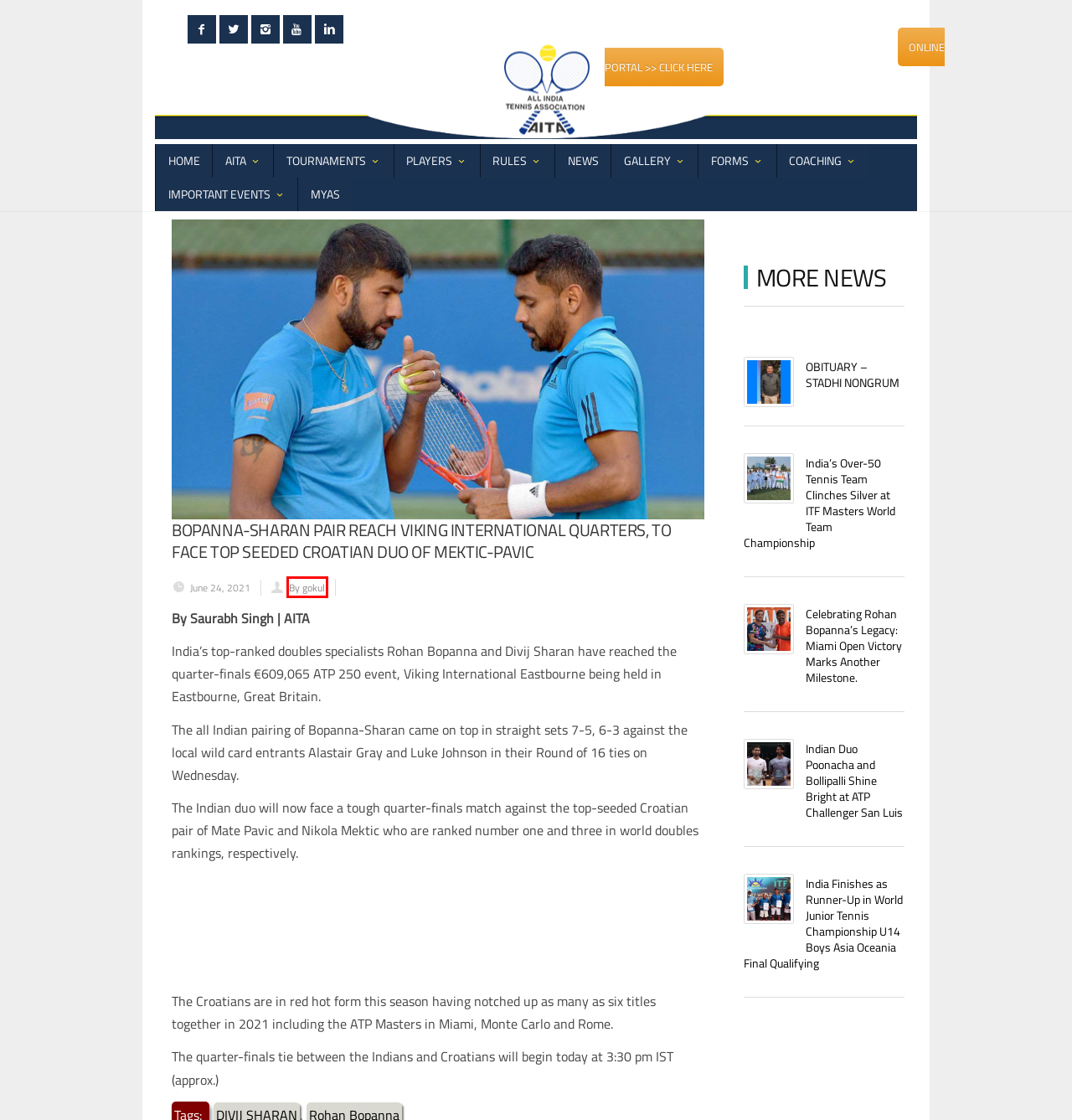You have a screenshot of a webpage, and a red bounding box highlights an element. Select the webpage description that best fits the new page after clicking the element within the bounding box. Options are:
A. gokul, Author at aitatennis
B. MYAS COMPLIANCE | AITA
C. Latest News - aitatennis
D. India's Over-50 Tennis Team Clinches Silver at ITF Masters World Team Championship - aitatennis
E. Celebrating Rohan Bopanna's Legacy: Miami Open Victory Marks Another Milestone. - aitatennis
F. OBITUARY – STADHI NONGRUM - aitatennis
G. Home - aitatennis
H. Indian Duo Poonacha and Bollipalli Shine Bright at ATP Challenger San Luis - aitatennis

A